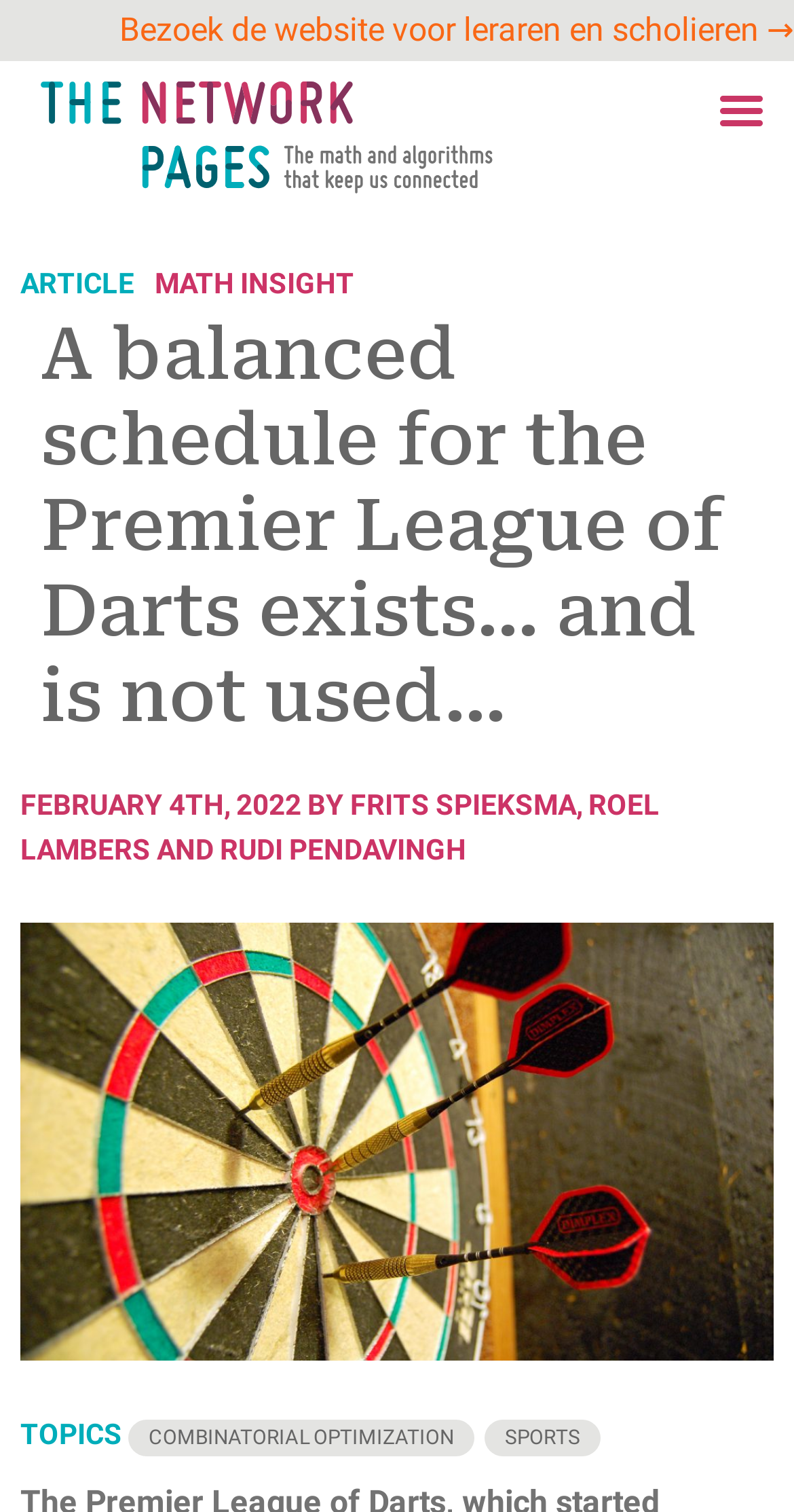Can you pinpoint the bounding box coordinates for the clickable element required for this instruction: "Open the 'Events' page"? The coordinates should be four float numbers between 0 and 1, i.e., [left, top, right, bottom].

None